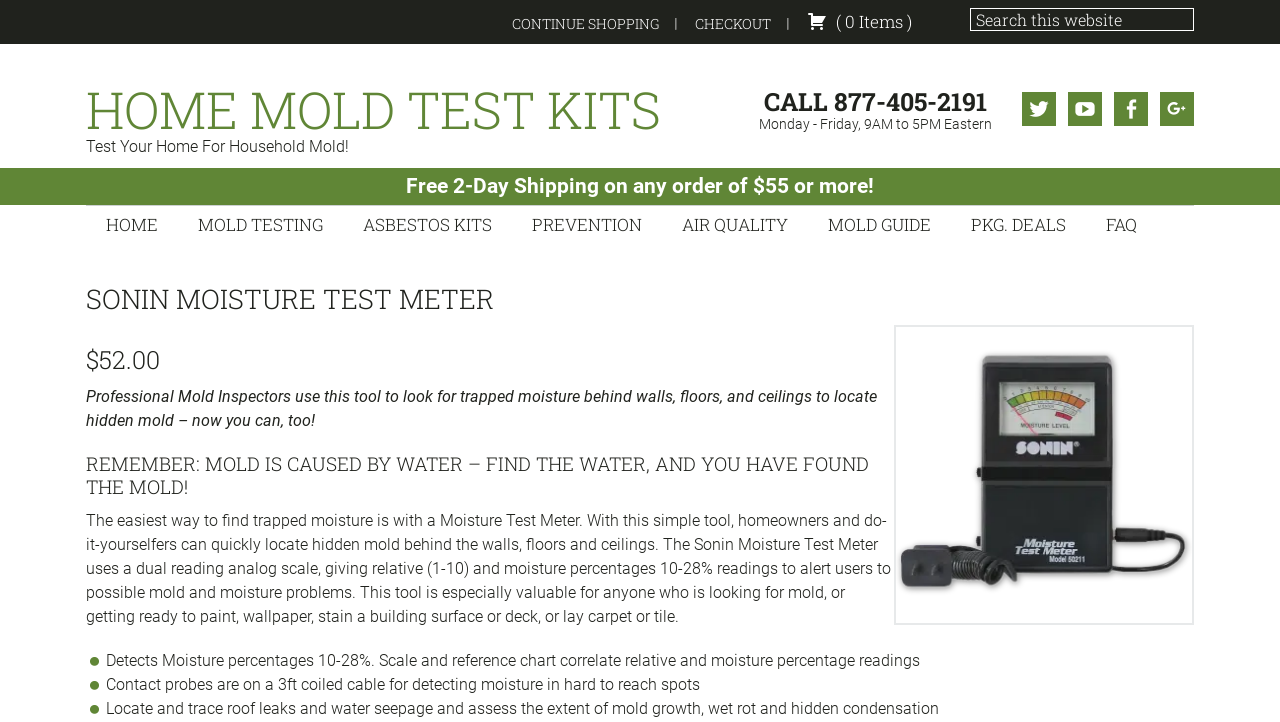Find the bounding box coordinates for the HTML element described as: "( 0 Items )". The coordinates should consist of four float values between 0 and 1, i.e., [left, top, right, bottom].

[0.616, 0.011, 0.727, 0.05]